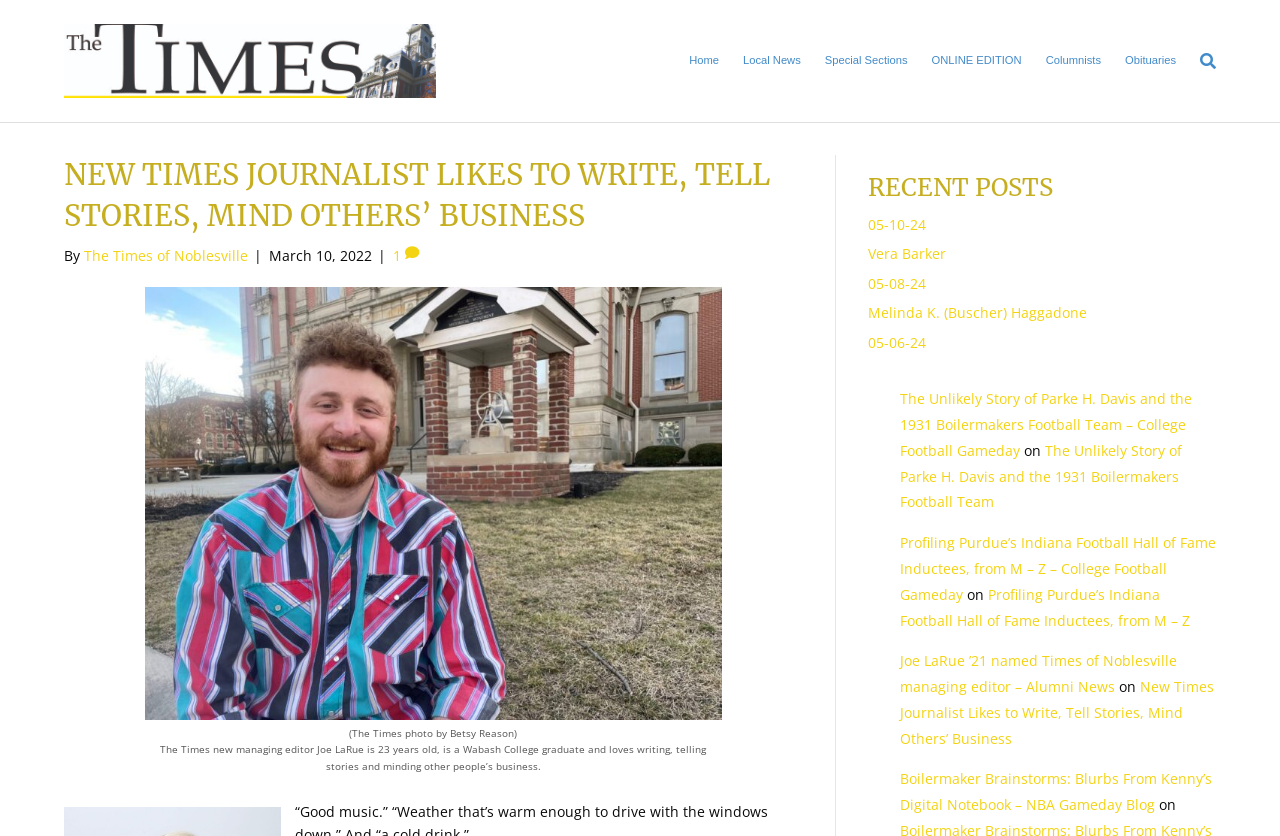Give a detailed account of the webpage, highlighting key information.

The webpage is about a new managing editor, Joe LaRue, at The Times of Noblesville. At the top left of the page, there is a link to The Times of Noblesville, accompanied by an image with the same name. To the right of this link, there are three more links: Home, Local News, and Special Sections.

Below these links, there is a header section that spans almost the entire width of the page. Within this section, there is a large heading that reads "NEW TIMES JOURNALIST LIKES TO WRITE, TELL STORIES, MIND OTHERS’ BUSINESS". Below this heading, there is a byline that reads "By The Times of Noblesville" followed by a vertical bar and the date "March 10, 2022".

On the right side of the page, there are four links with dates, including "05-10-24", "Vera Barker", "05-08-24", and "05-06-24". The last link has a small text "on" below it.

There are no other images on the page besides the one accompanying the link to The Times of Noblesville. The overall content of the page appears to be an article or news story about the new managing editor, with a focus on his background and interests.